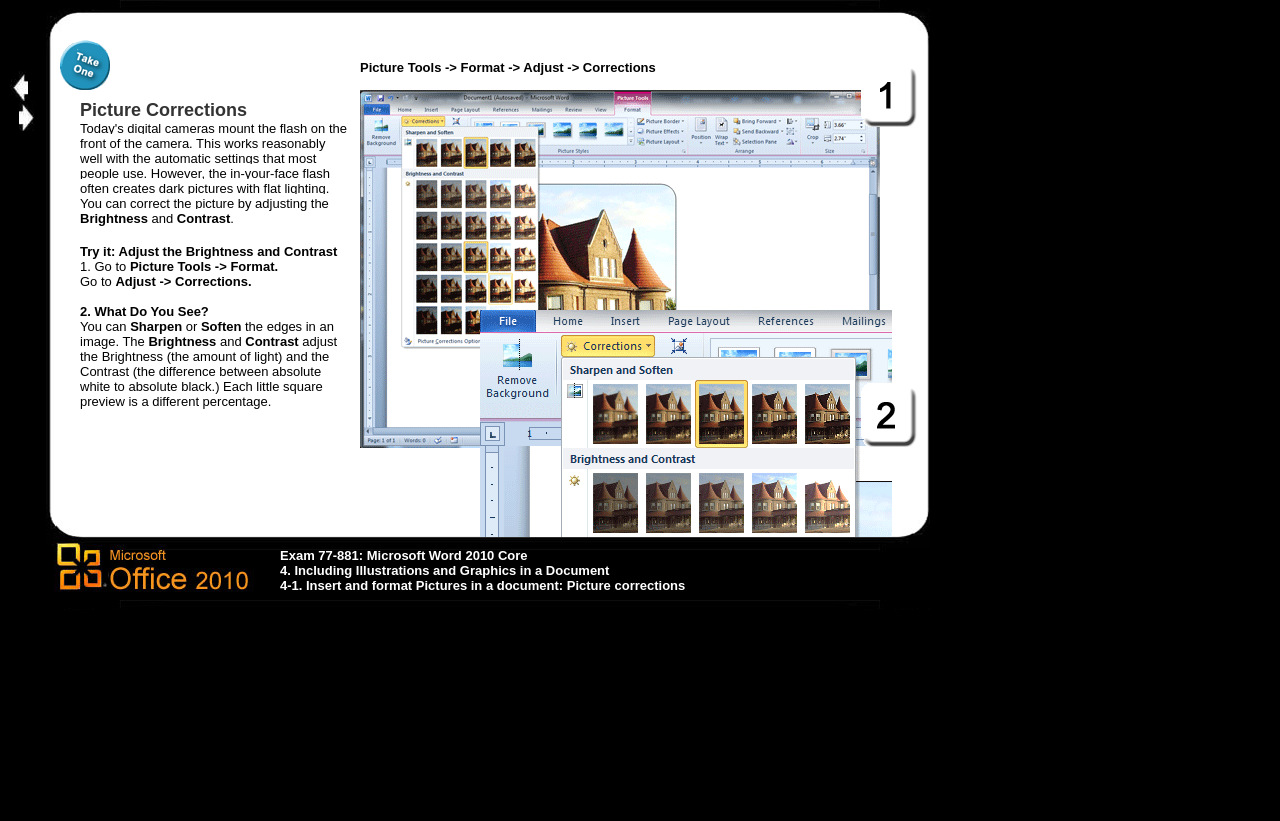What is the topic of the webpage?
Using the image, provide a concise answer in one word or a short phrase.

Picture corrections